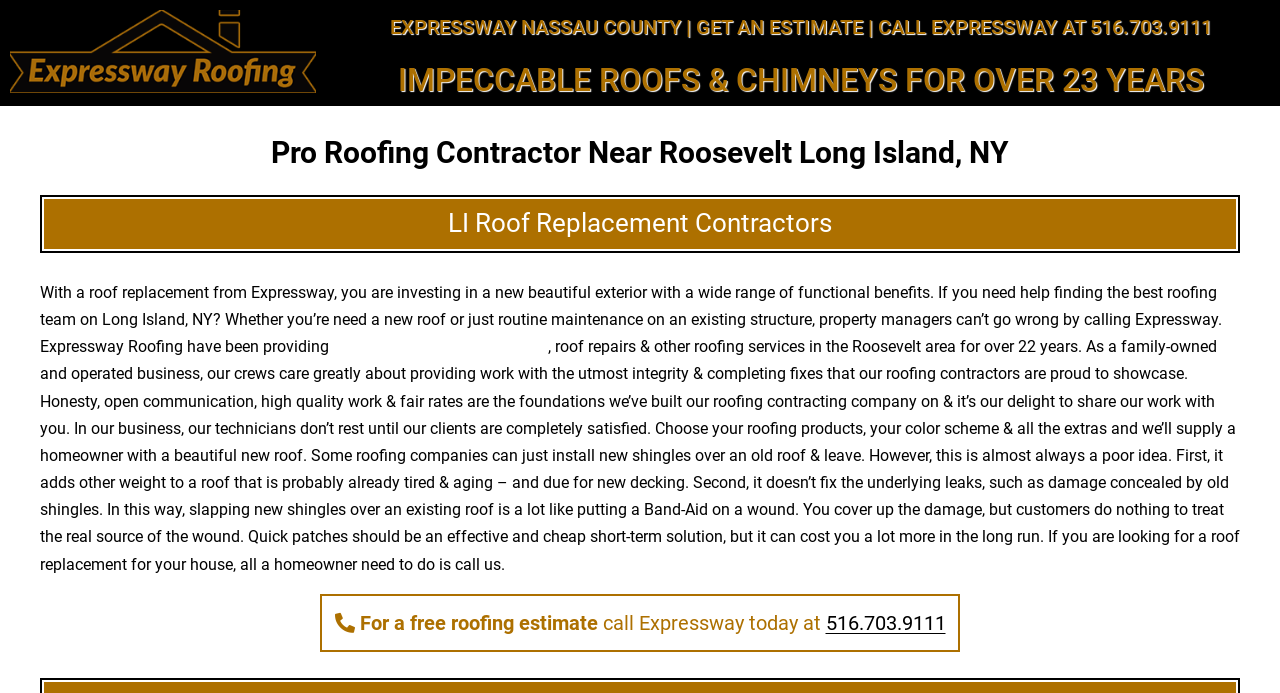What is the problem with installing new shingles over an old roof?
Give a thorough and detailed response to the question.

I found this information in the paragraph that starts with 'Some roofing companies...' where it explains that installing new shingles over an old roof adds weight to the roof and doesn't fix the underlying leaks.